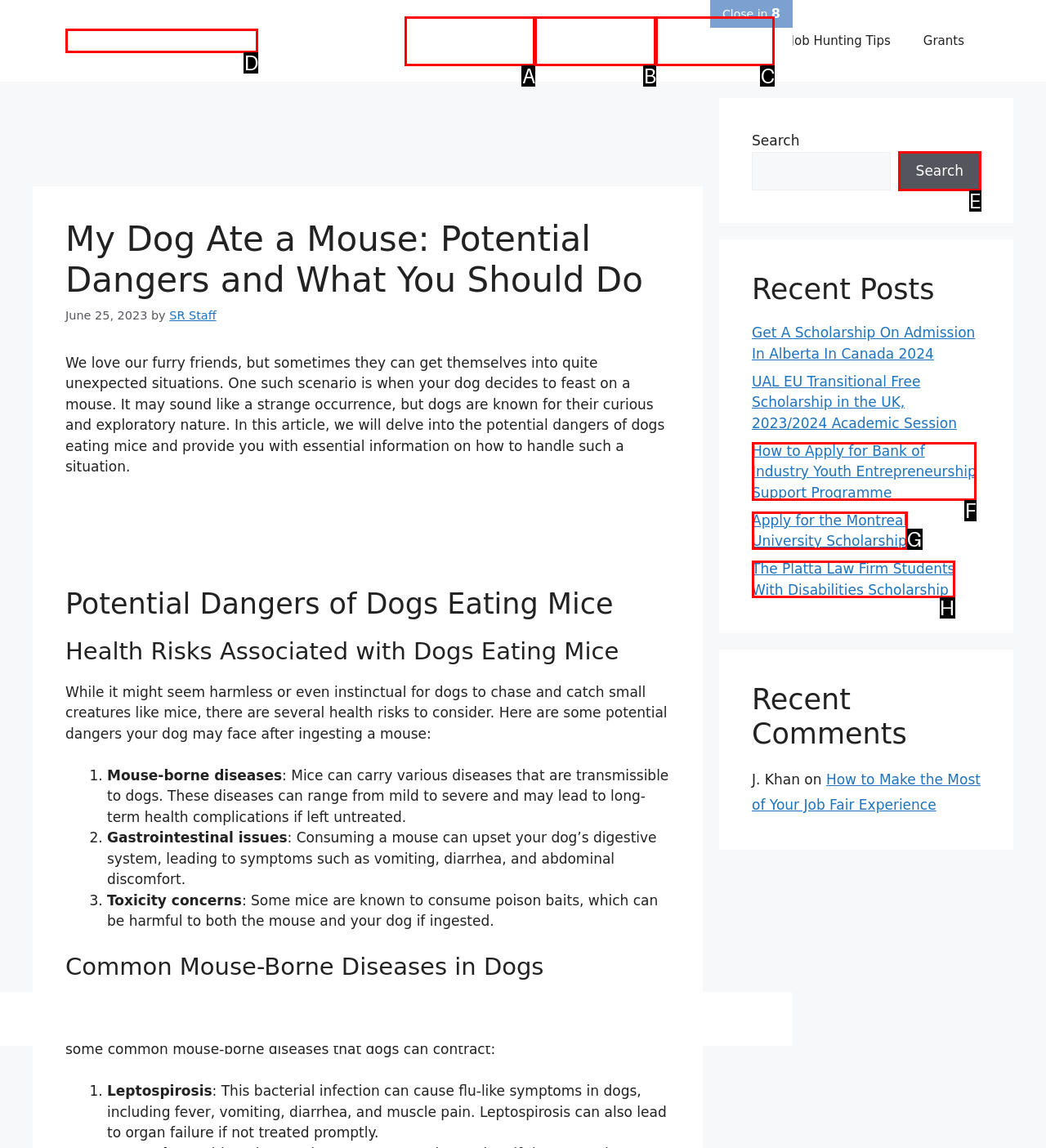Tell me which one HTML element best matches the description: What is Bitcoin Cash?
Answer with the option's letter from the given choices directly.

None